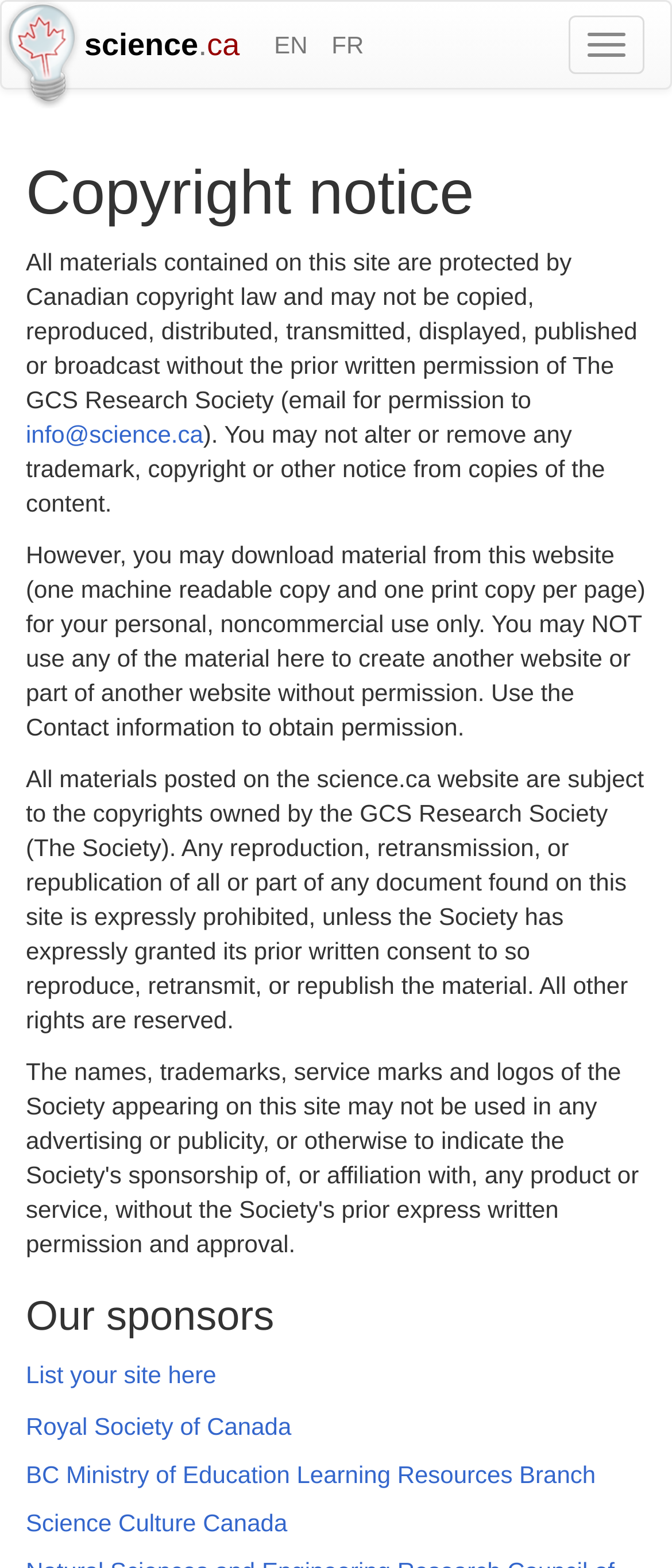Determine the bounding box coordinates of the target area to click to execute the following instruction: "Visit science.ca."

[0.003, 0.001, 0.395, 0.056]